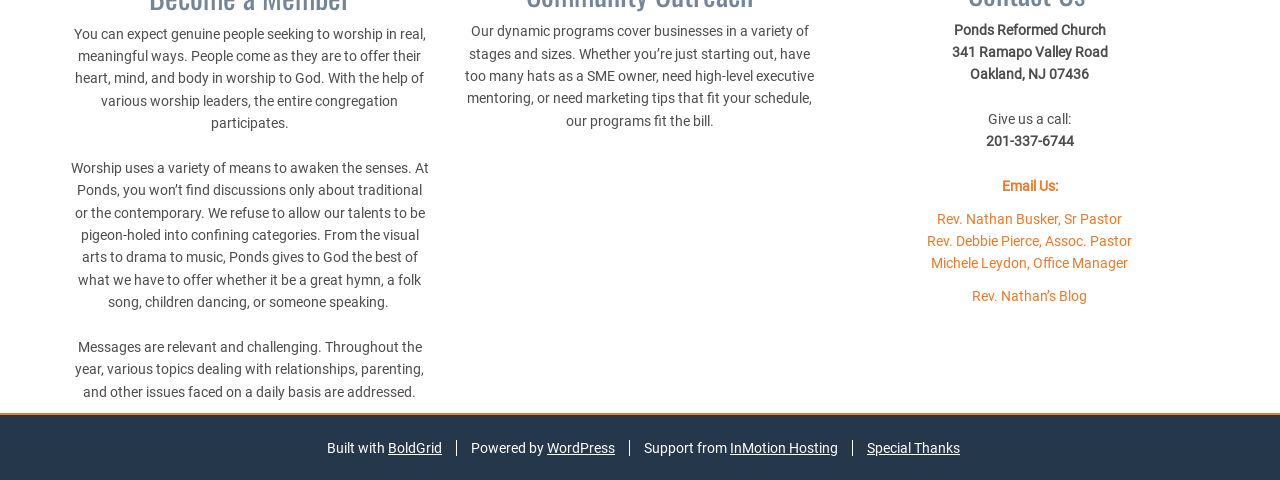Using the webpage screenshot, find the UI element described by Michele Leydon, Office Manager. Provide the bounding box coordinates in the format (top-left x, top-left y, bottom-right x, bottom-right y), ensuring all values are floating point numbers between 0 and 1.

[0.728, 0.532, 0.882, 0.565]